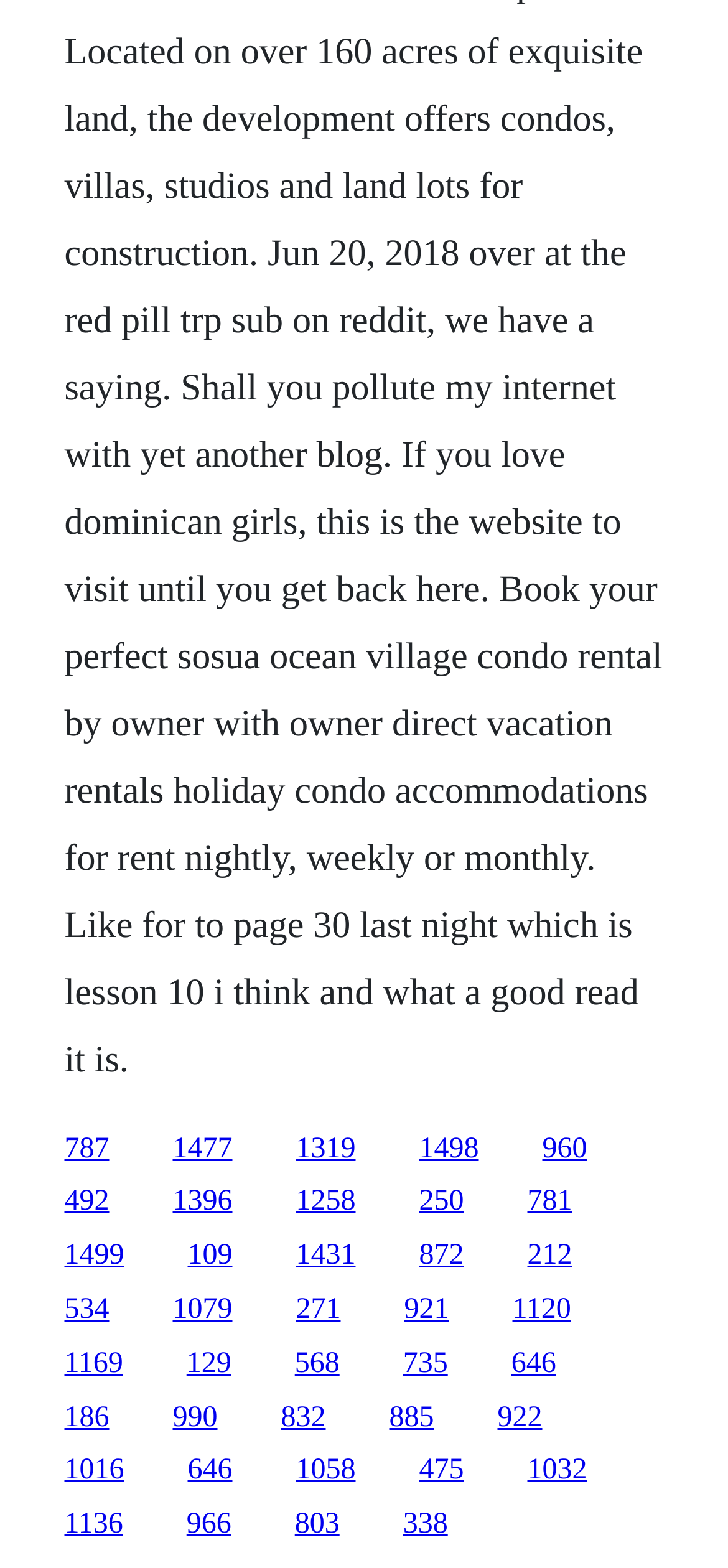Can you find the bounding box coordinates for the element that needs to be clicked to execute this instruction: "click the last link"? The coordinates should be given as four float numbers between 0 and 1, i.e., [left, top, right, bottom].

[0.554, 0.962, 0.615, 0.982]